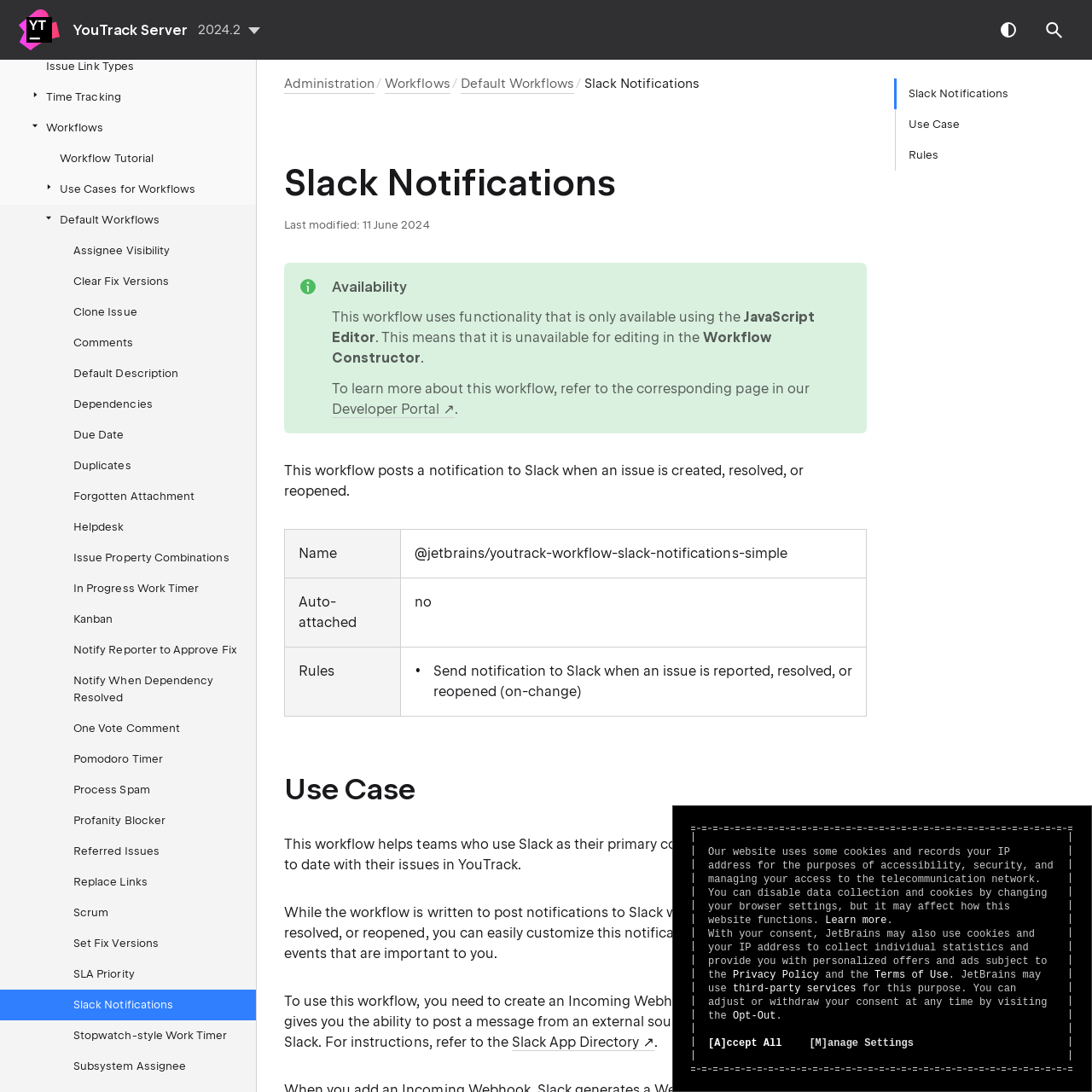Use a single word or phrase to answer the question: What is the auto-attached status of the workflow?

no